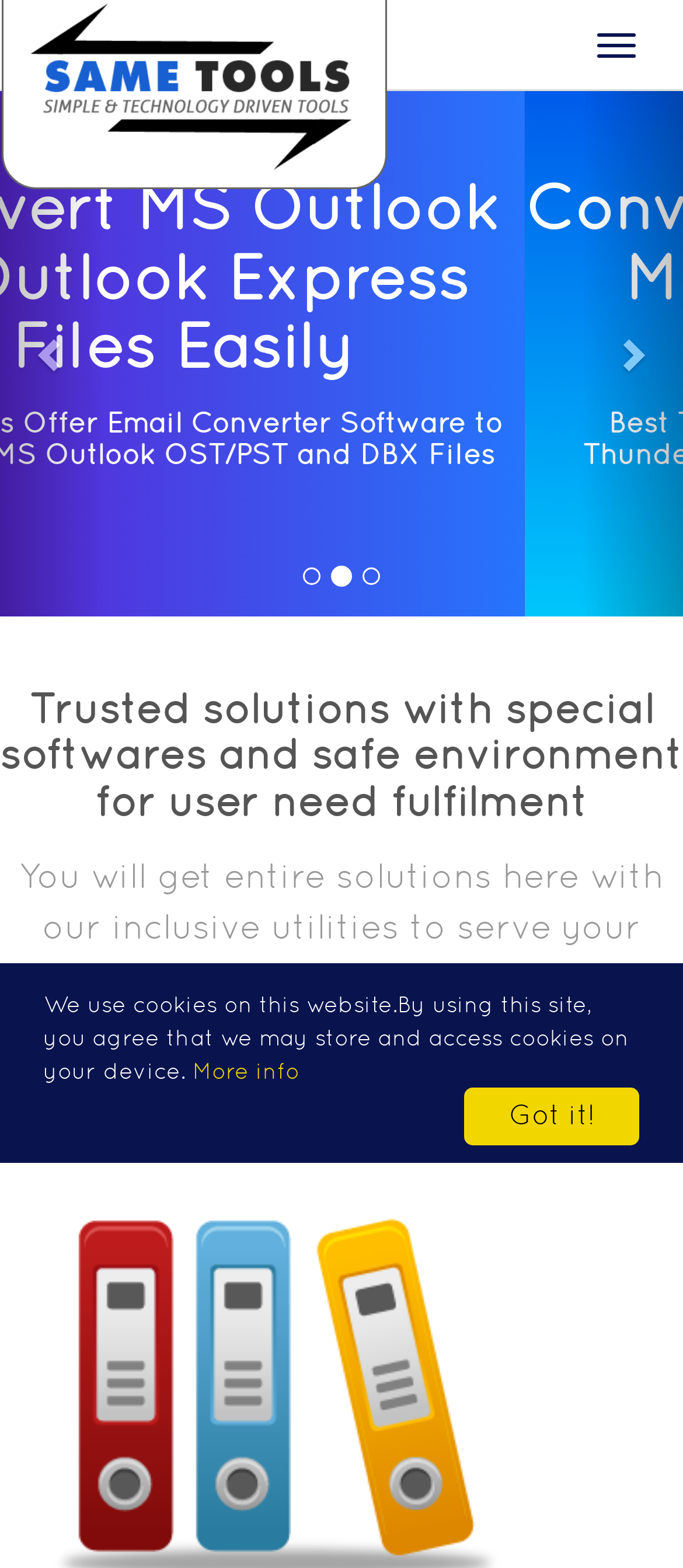What is the tone of the webpage?
Using the details shown in the screenshot, provide a comprehensive answer to the question.

The language used on the webpage is formal and professional. The static text 'Trusted solutions with special softwares and safe environment for user need fulfilment' and 'You will get entire solutions here with our inclusive utilities to serve your targets' suggests a professional tone, indicating that the webpage is promoting a reliable and trustworthy service.